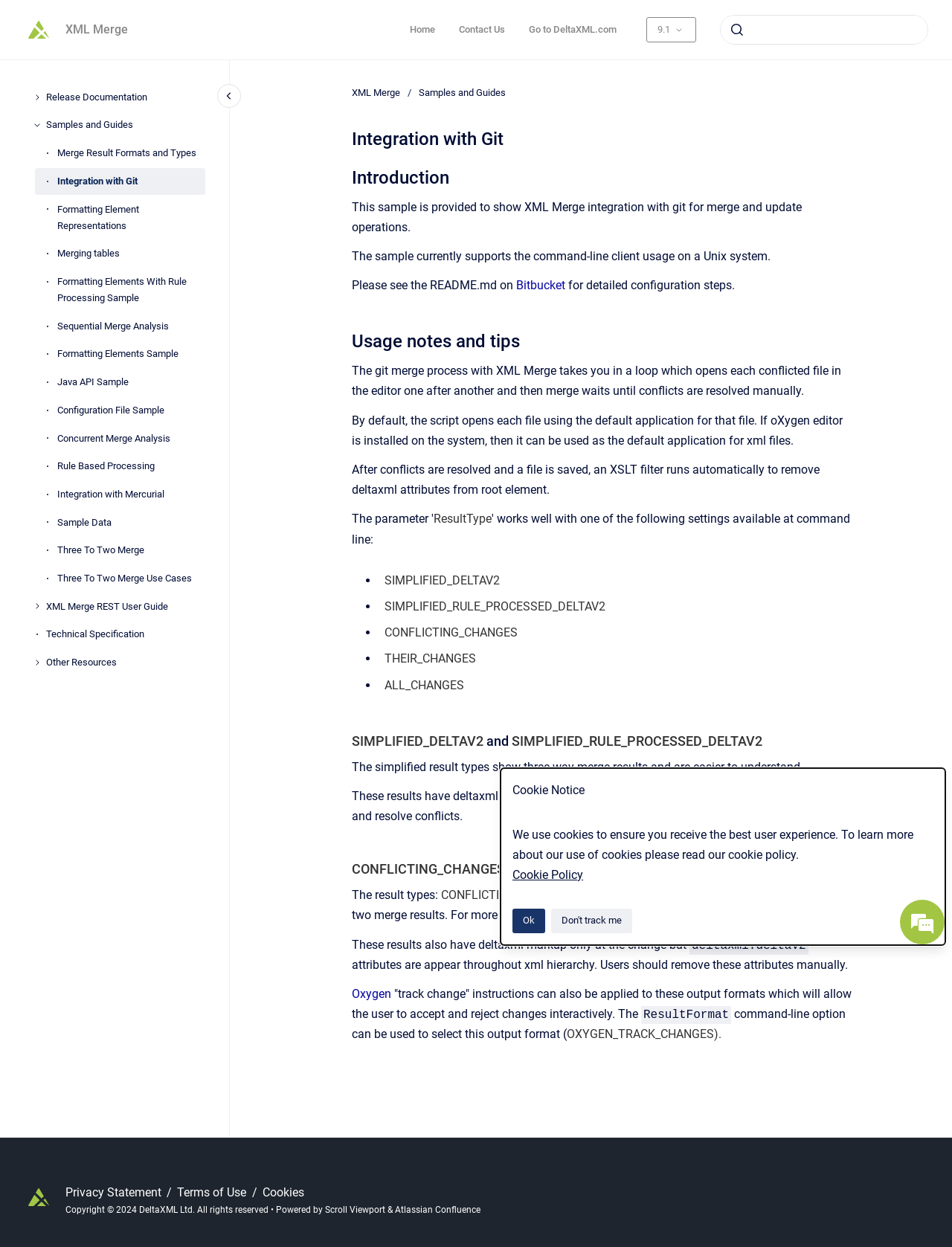Indicate the bounding box coordinates of the clickable region to achieve the following instruction: "search."

[0.756, 0.012, 0.975, 0.036]